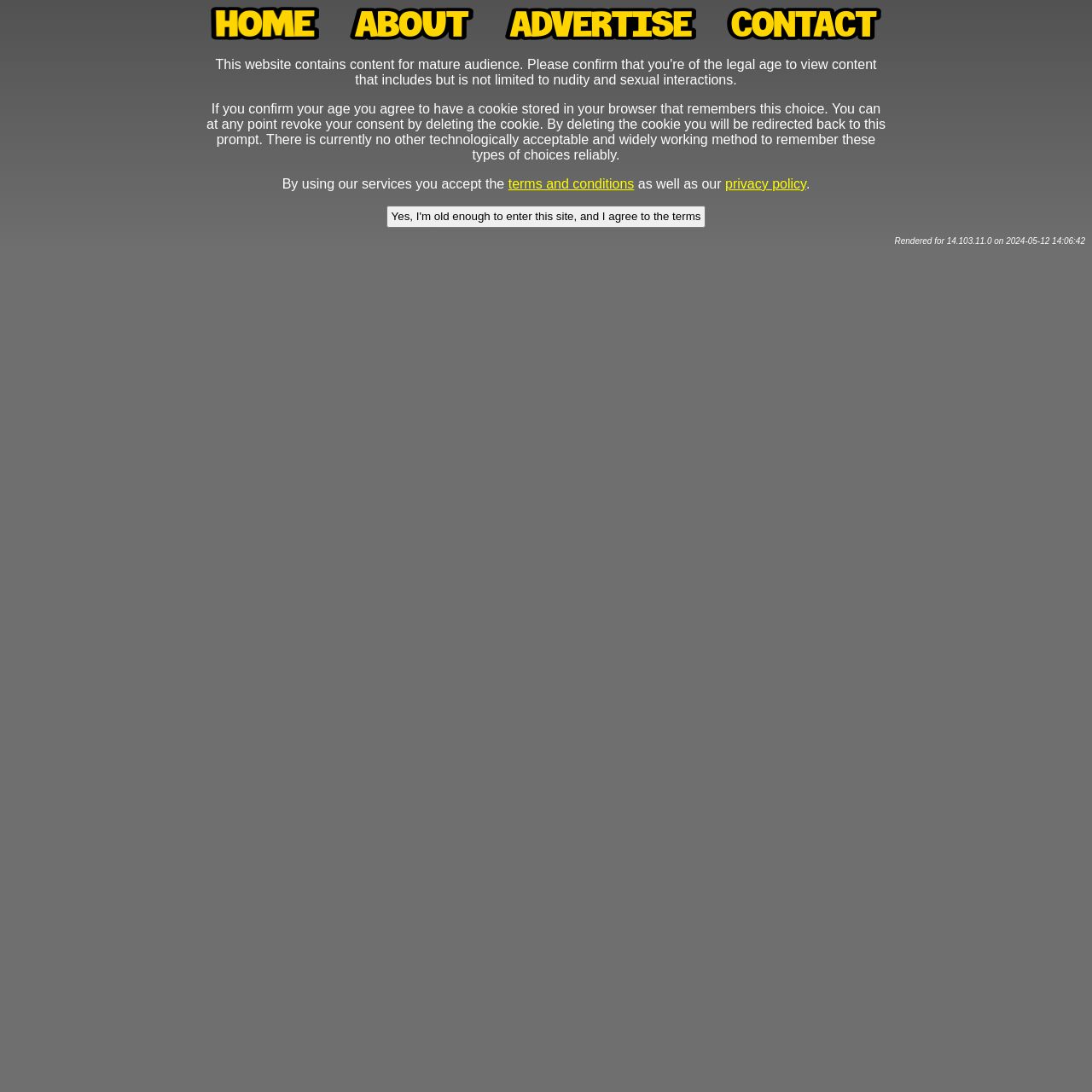Please answer the following question using a single word or phrase: 
What is the consequence of deleting the cookie?

Redirected back to this prompt